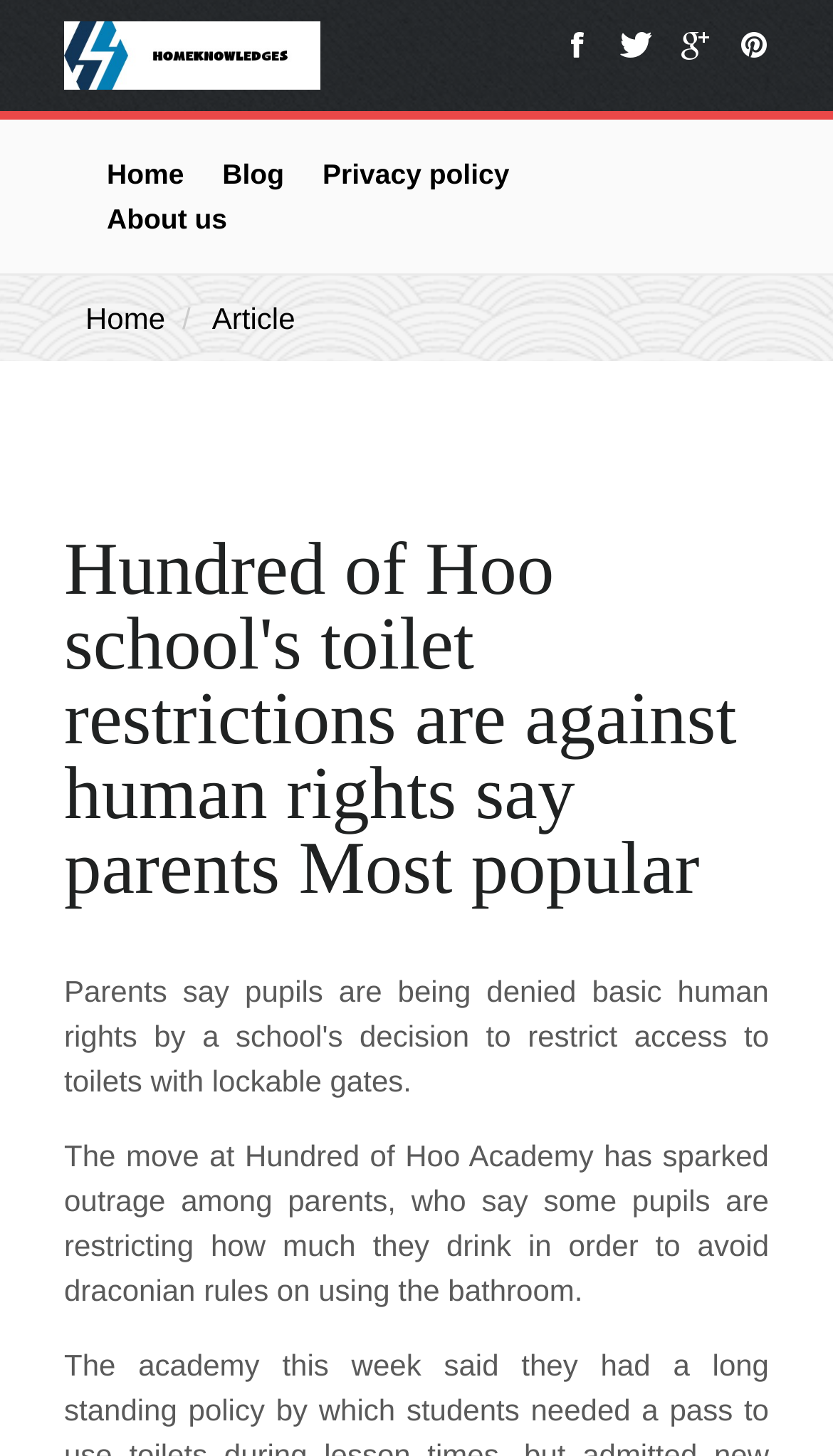What is the issue with the school's toilet restrictions?
Look at the webpage screenshot and answer the question with a detailed explanation.

I found the answer by reading the static text element which says 'The move at Hundred of Hoo Academy has sparked outrage among parents, who say some pupils are restricting how much they drink in order to avoid draconian rules on using the bathroom.' From this, I understood that the issue is that pupils are restricting their water intake to avoid the strict rules on using the bathroom.